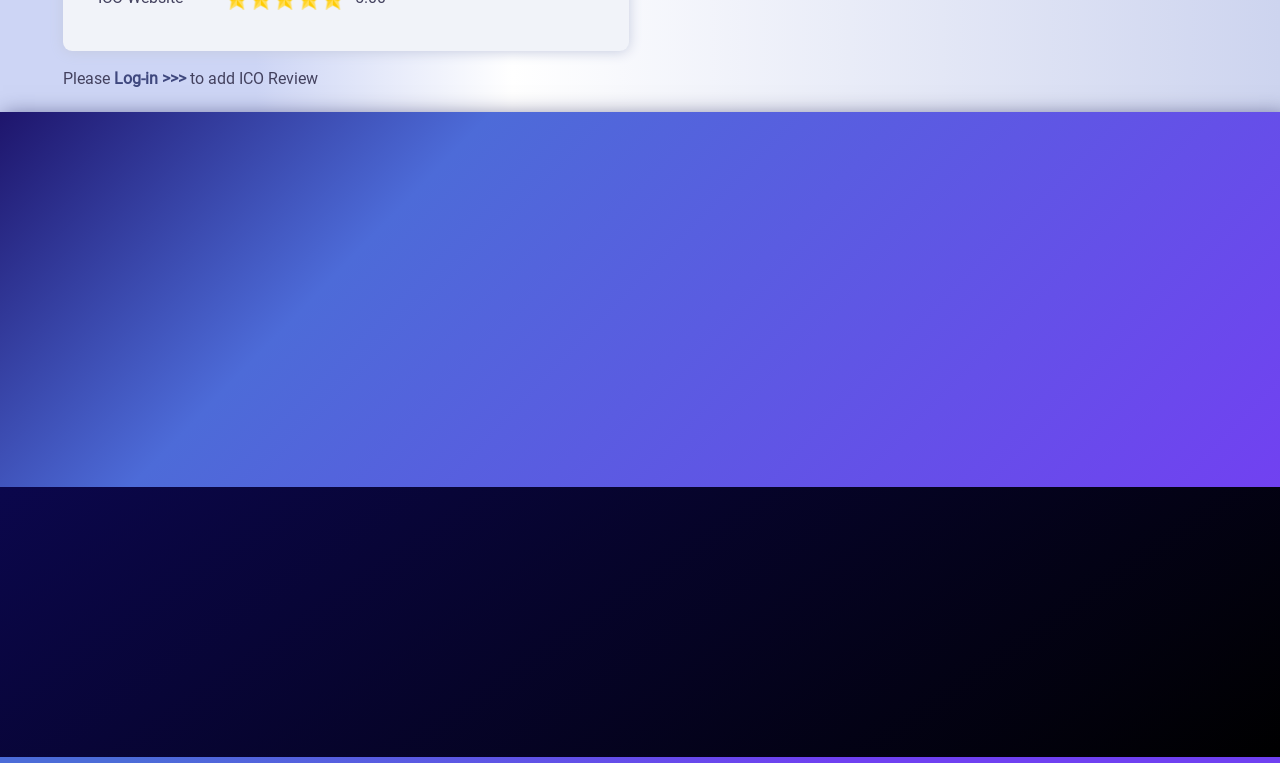What is the purpose of the ICO LIST website?
Using the image, give a concise answer in the form of a single word or short phrase.

To submit ICO review